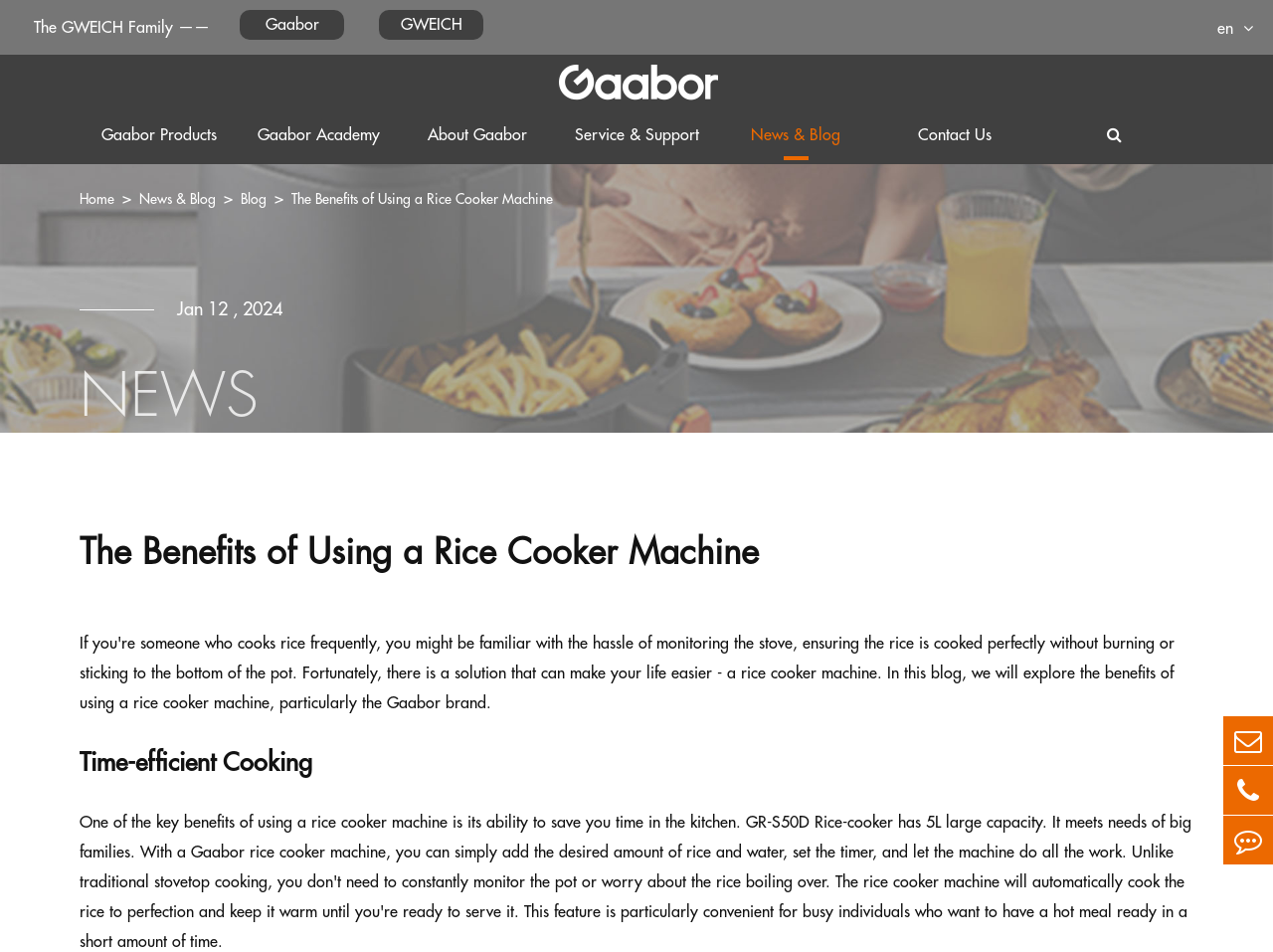Please answer the following question using a single word or phrase: 
What is the name of the company associated with this webpage?

UNITED GAIN LIMITED